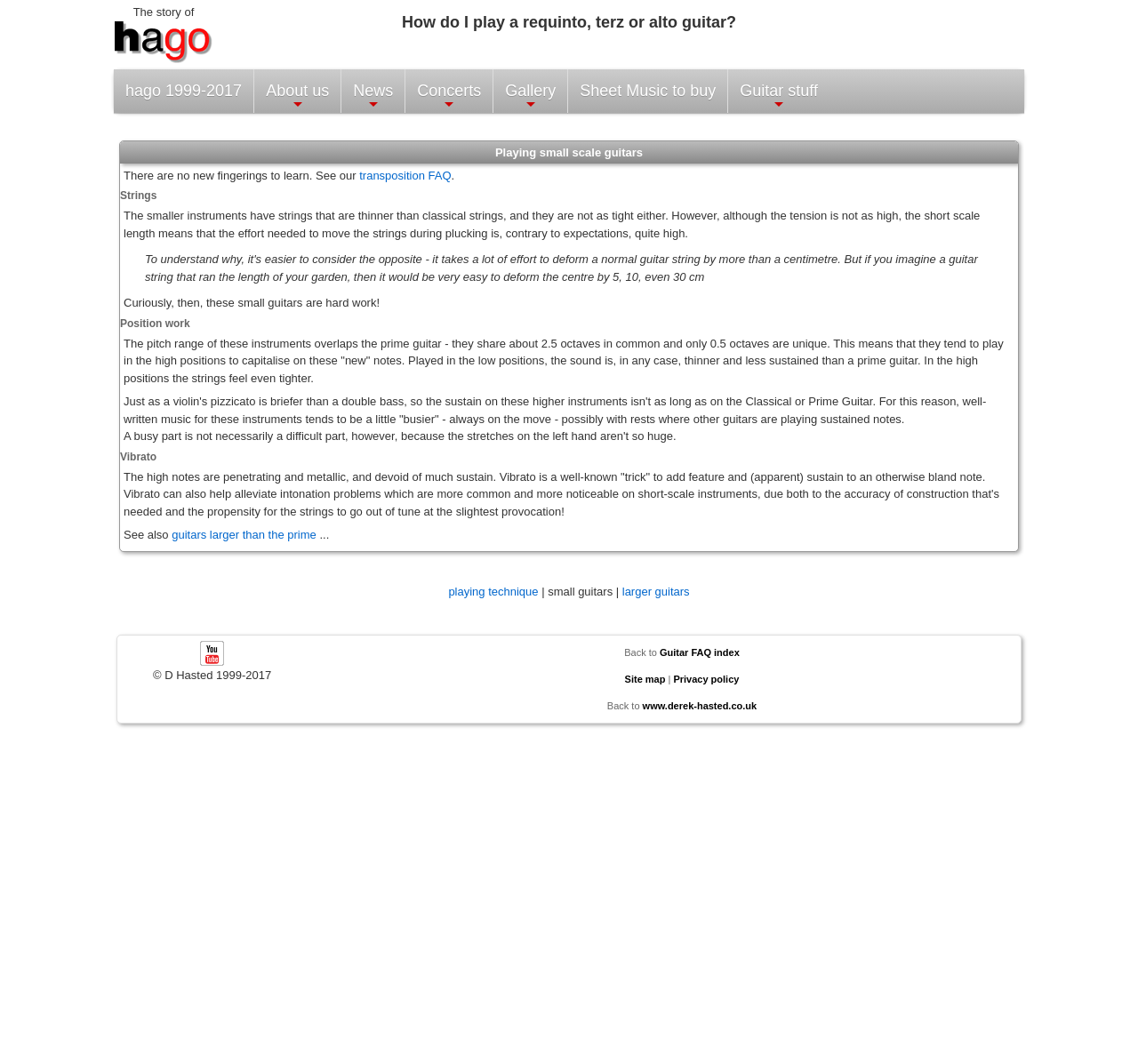Find and extract the text of the primary heading on the webpage.

How do I play a requinto, terz or alto guitar?